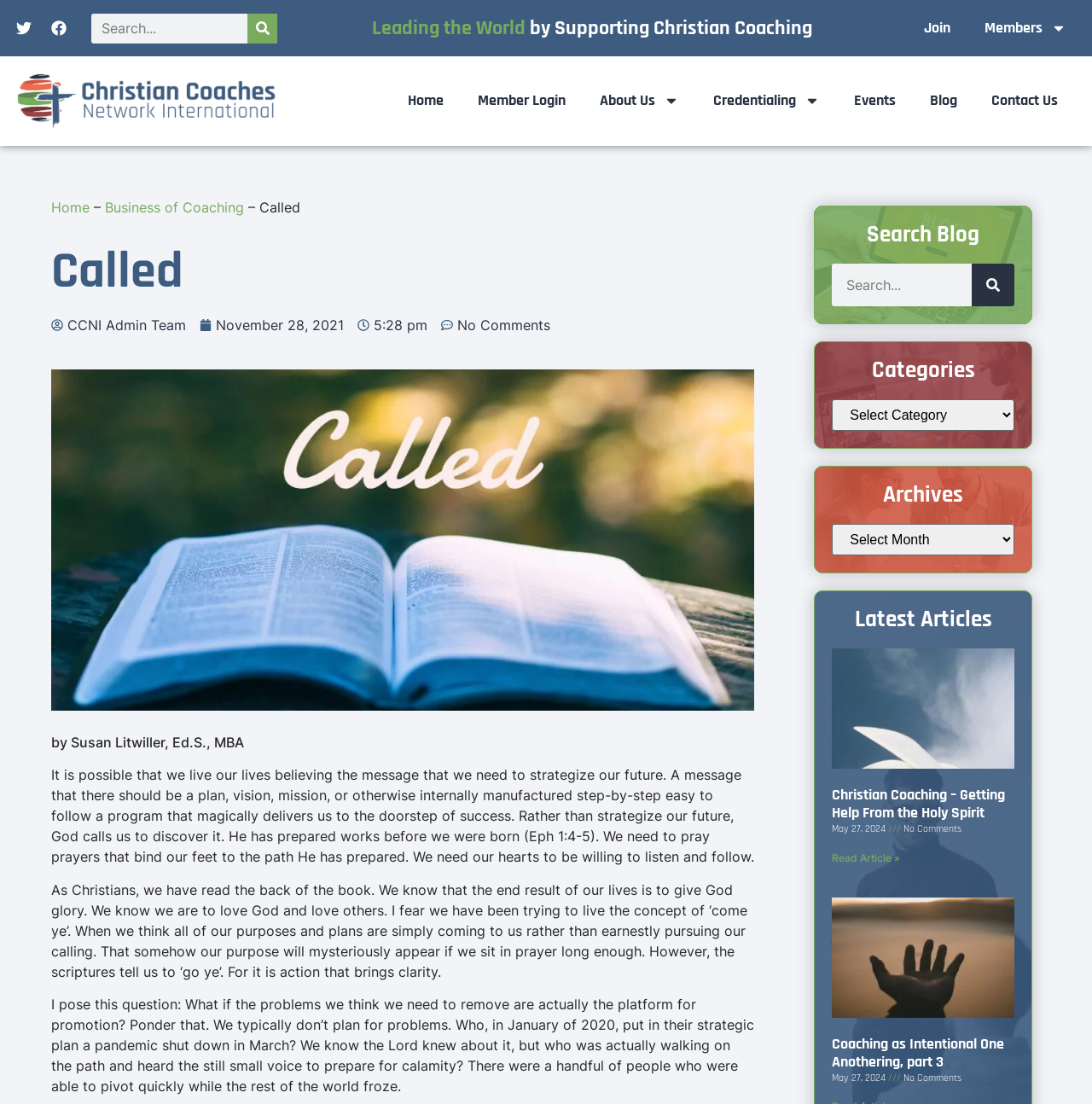Please determine the bounding box coordinates of the clickable area required to carry out the following instruction: "Go to the 'About Us' page". The coordinates must be four float numbers between 0 and 1, represented as [left, top, right, bottom].

[0.534, 0.074, 0.638, 0.109]